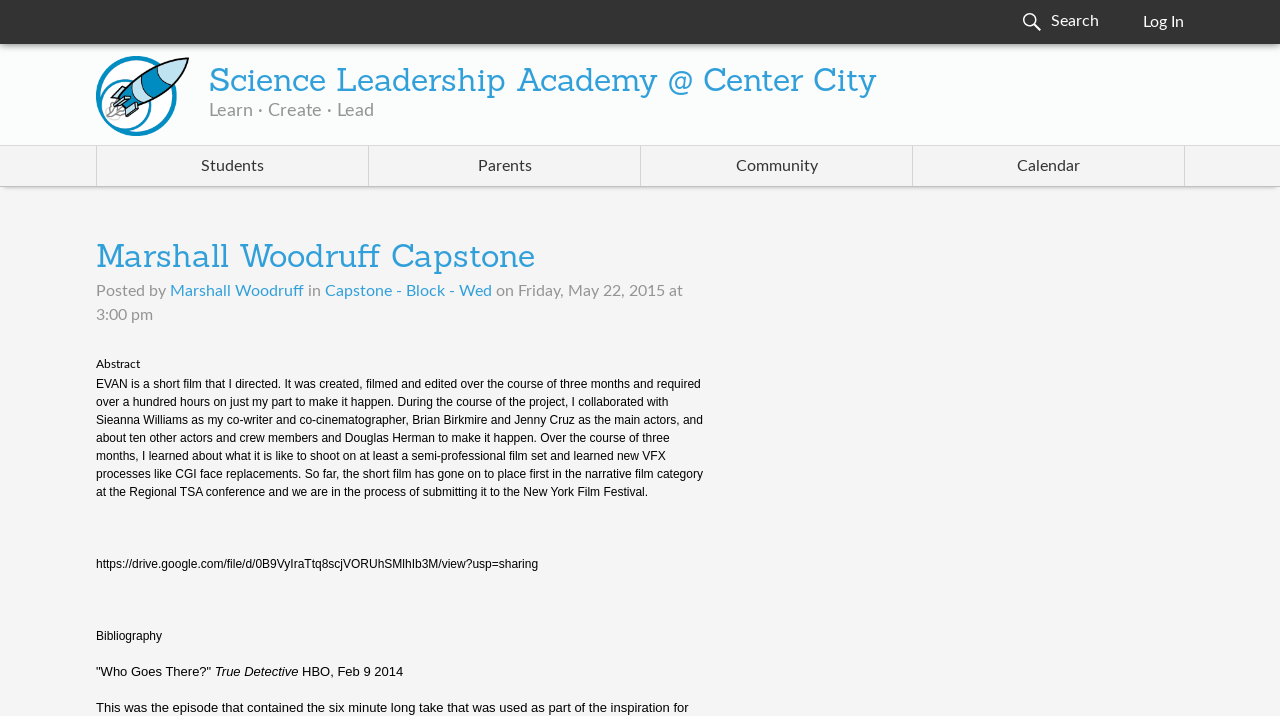Locate and generate the text content of the webpage's heading.

Marshall Woodruff Capstone